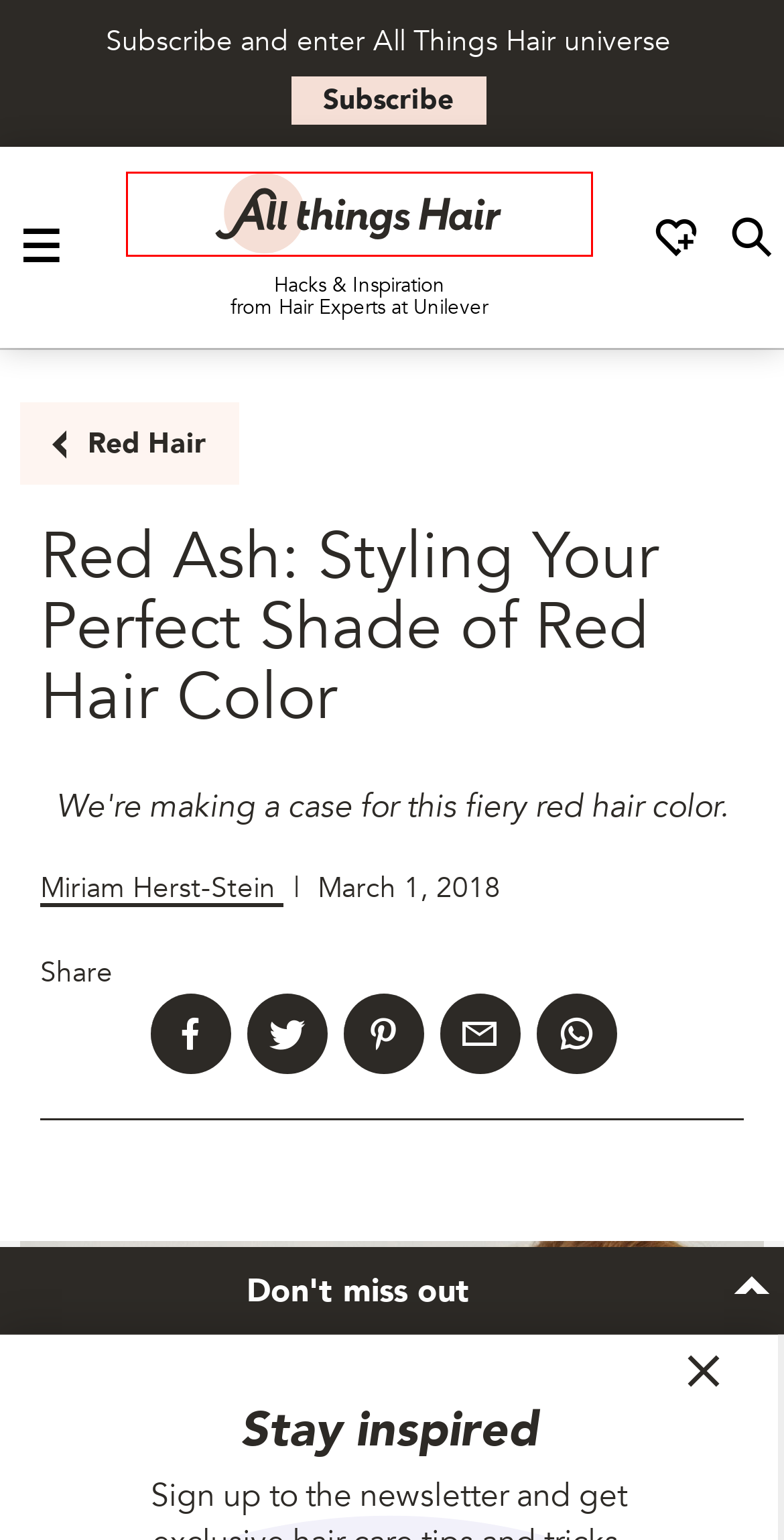Examine the screenshot of the webpage, which includes a red bounding box around an element. Choose the best matching webpage description for the page that will be displayed after clicking the element inside the red bounding box. Here are the candidates:
A. Suave Essentials Refreshing Waterfall Mist Conditioner | All Things Hair US
B. Unilever USA Homepage | Unilever
C. Trending Red Hair For Women | All Things Hair USA
D. Unilever | Rights Request Form
E. Miriam Herst-Stein, Author at  All Things Hair US
F. Suave Smooth Performer Conditioner | All Things Hair US
G. Navigation, Categories and Sitemap | All Things Hair USA
H. Trending Hairstyles for Men and Women in 2023 | All Things Hair US

H